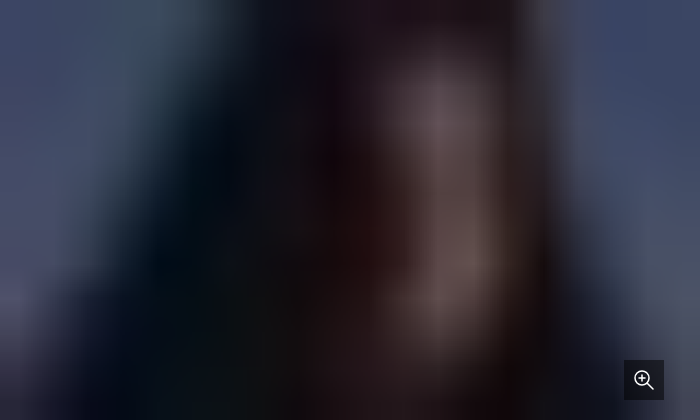Give a one-word or phrase response to the following question: What is the current phase of the series production?

Casting phase